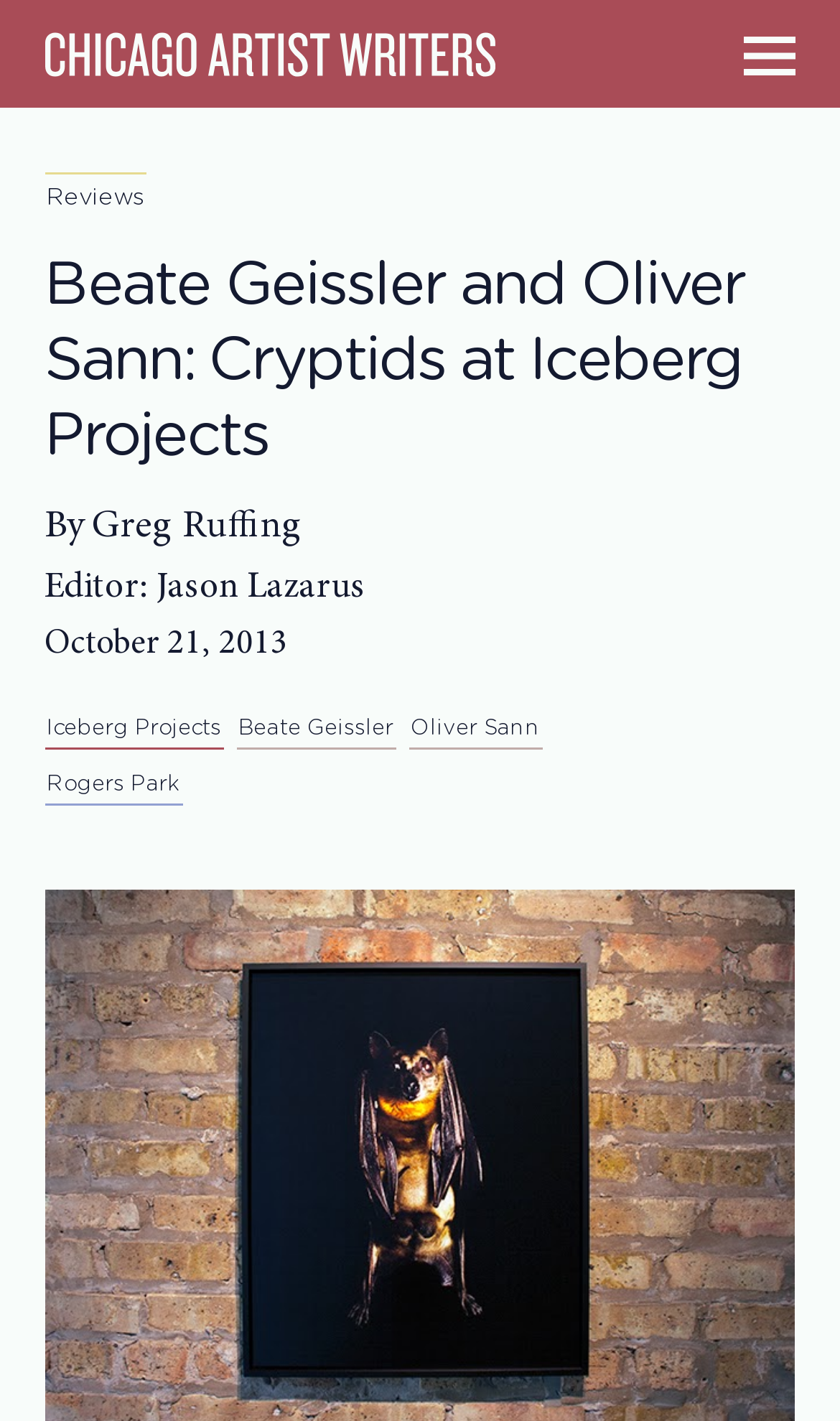Please give a succinct answer to the question in one word or phrase:
Who is the editor of the article?

Jason Lazarus